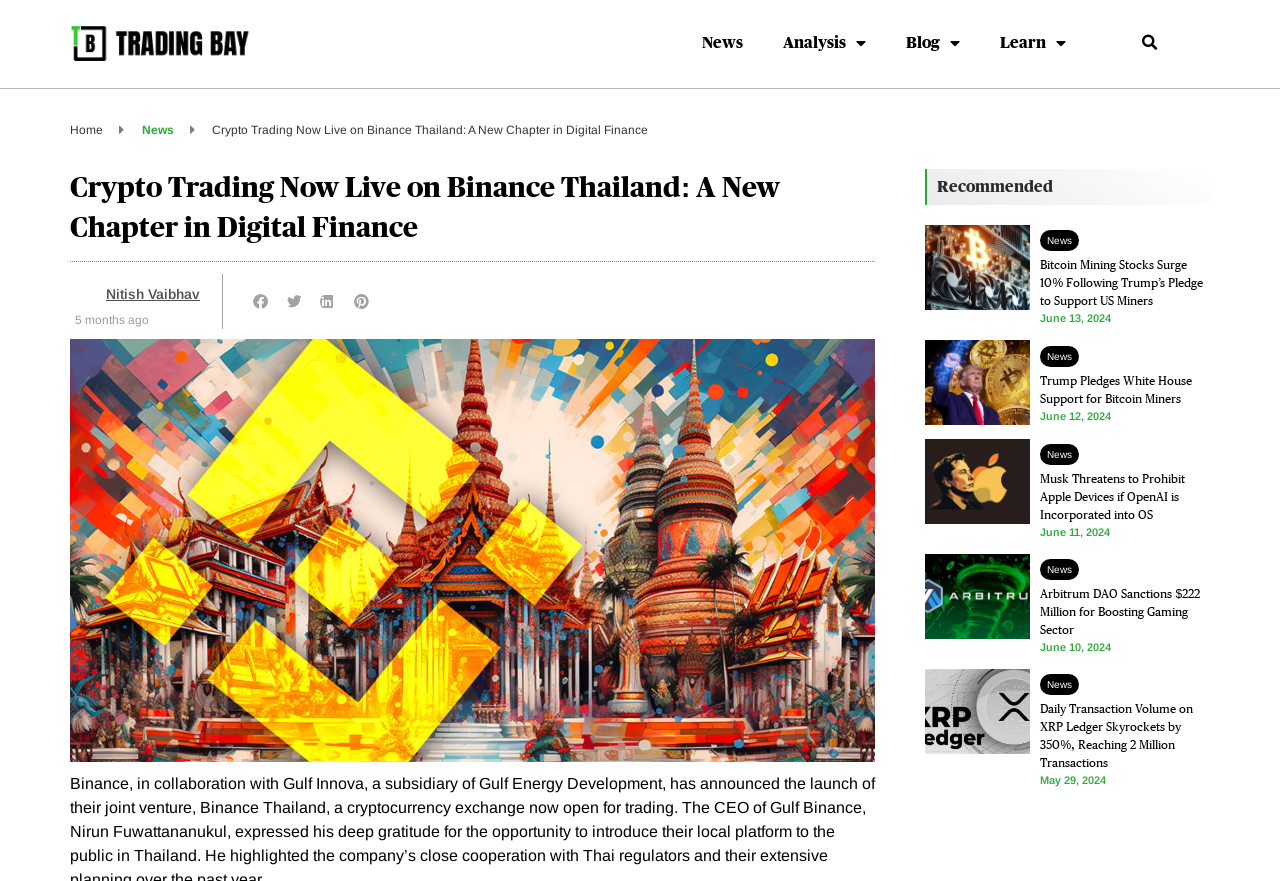Specify the bounding box coordinates of the area to click in order to execute this command: 'Learn more about digital finance'. The coordinates should consist of four float numbers ranging from 0 to 1, and should be formatted as [left, top, right, bottom].

[0.766, 0.023, 0.848, 0.075]